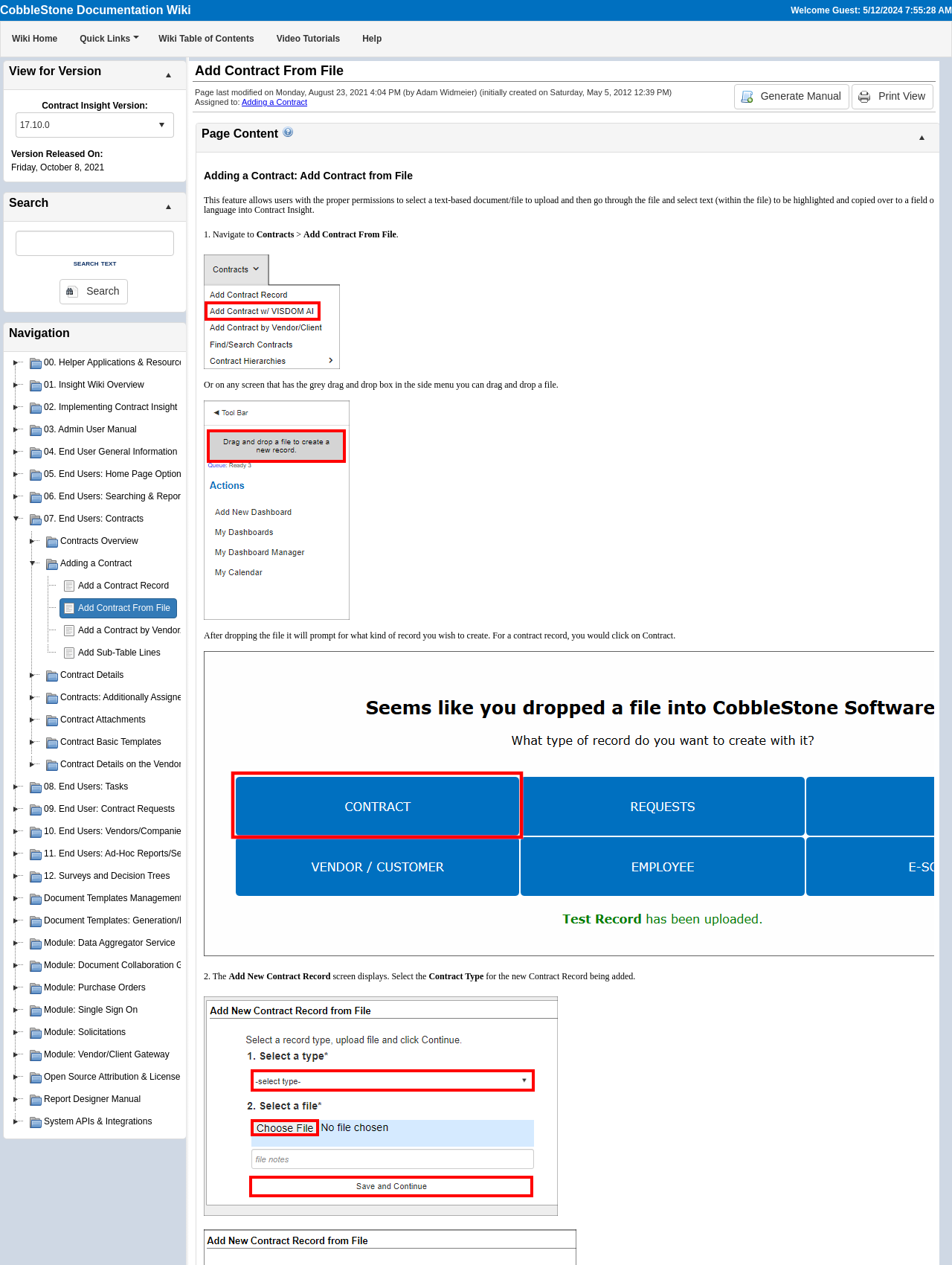Find the bounding box coordinates of the area that needs to be clicked in order to achieve the following instruction: "Check reviews". The coordinates should be specified as four float numbers between 0 and 1, i.e., [left, top, right, bottom].

None